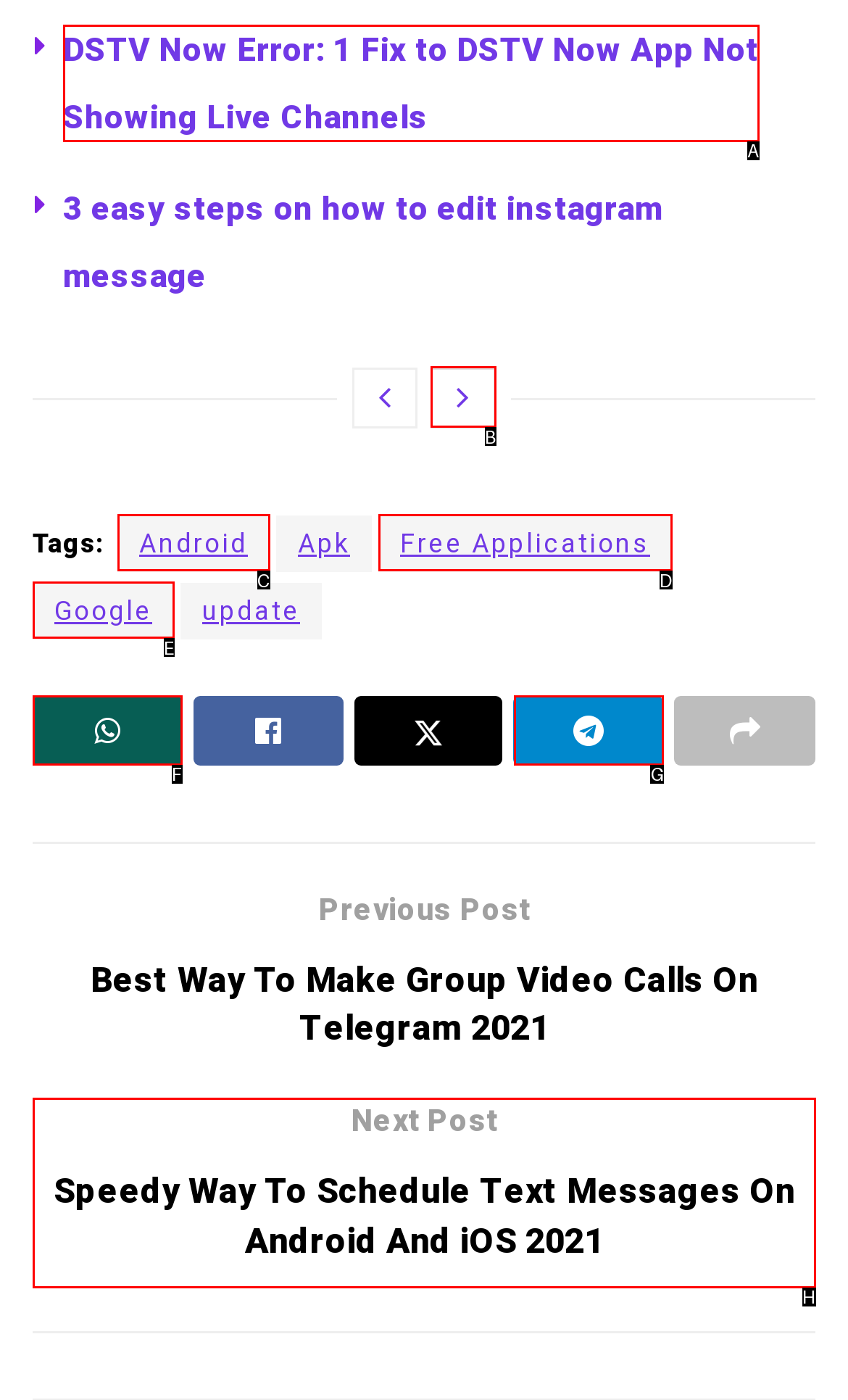Select the HTML element that corresponds to the description: Free Applications. Answer with the letter of the matching option directly from the choices given.

D